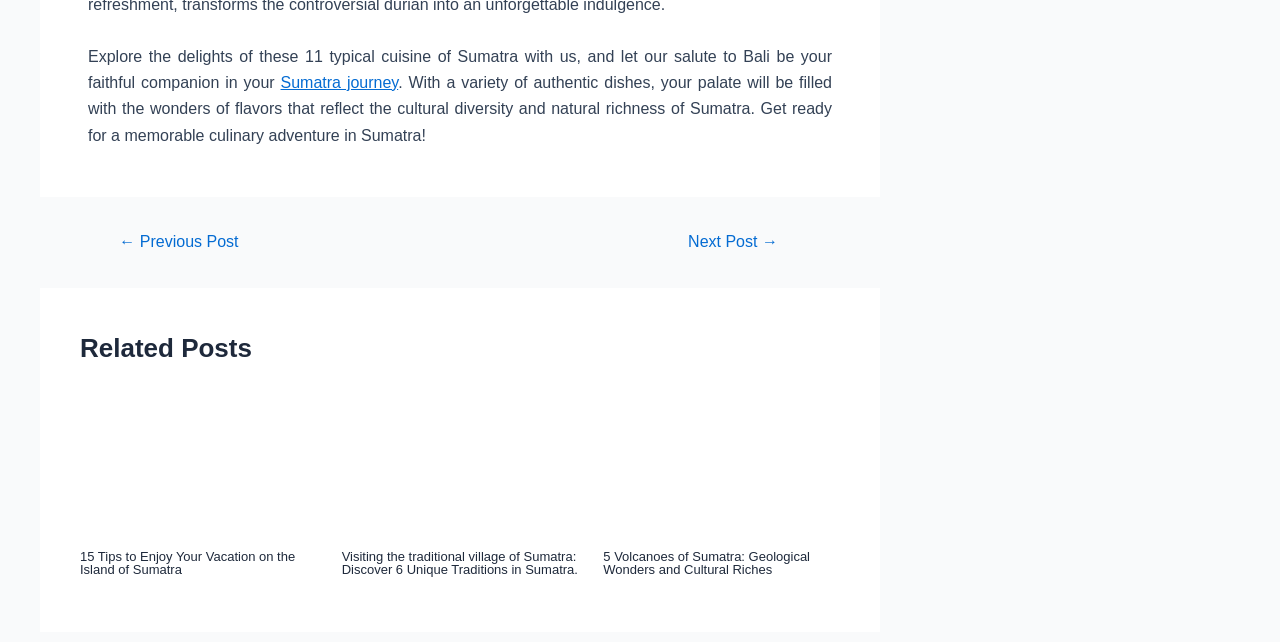Determine the bounding box coordinates of the section I need to click to execute the following instruction: "Explore 'Visiting the traditional village of Sumatra'". Provide the coordinates as four float numbers between 0 and 1, i.e., [left, top, right, bottom].

[0.267, 0.713, 0.452, 0.74]